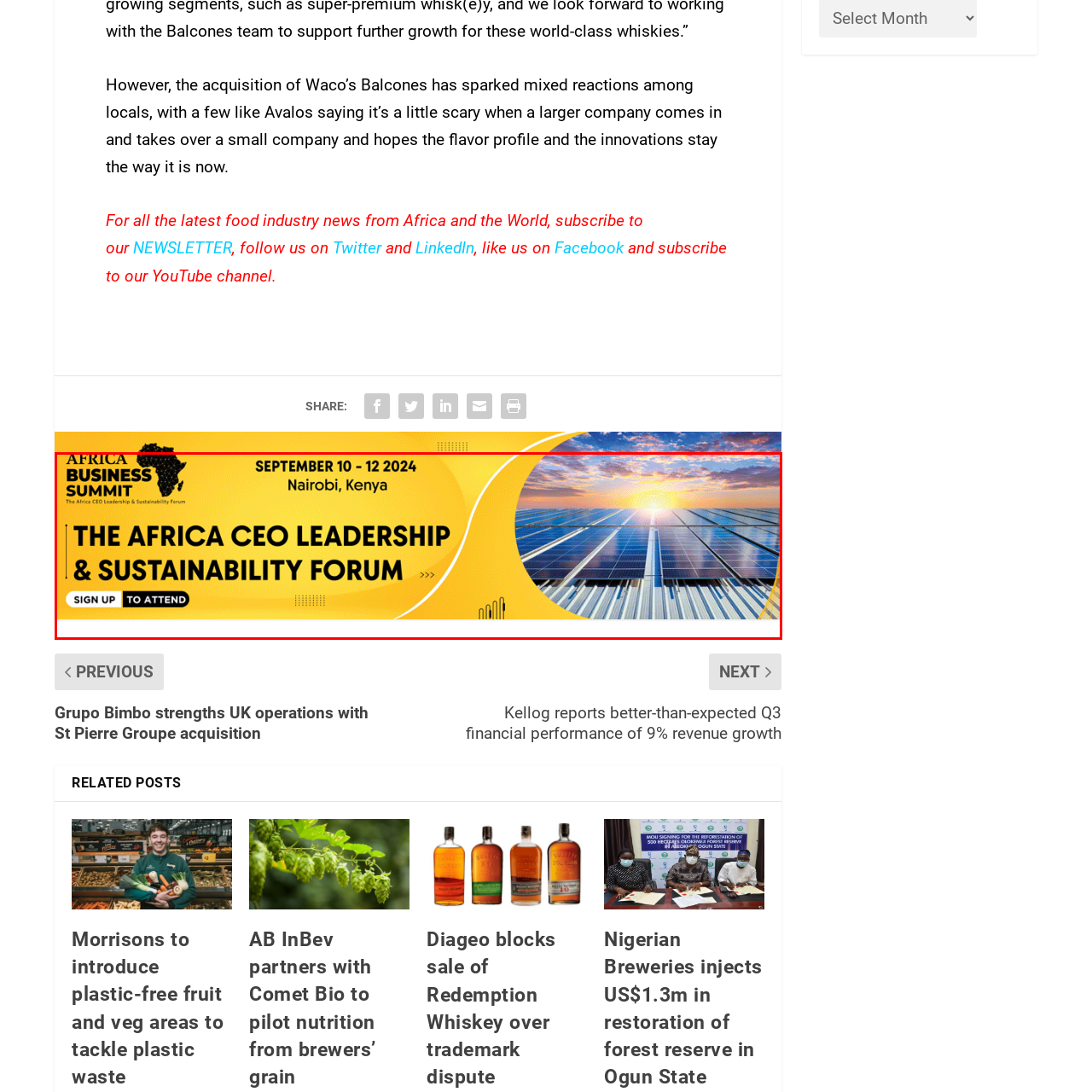What is symbolized by the solar panels in the banner?
Check the image enclosed by the red bounding box and give your answer in one word or a short phrase.

Innovation and renewable energy